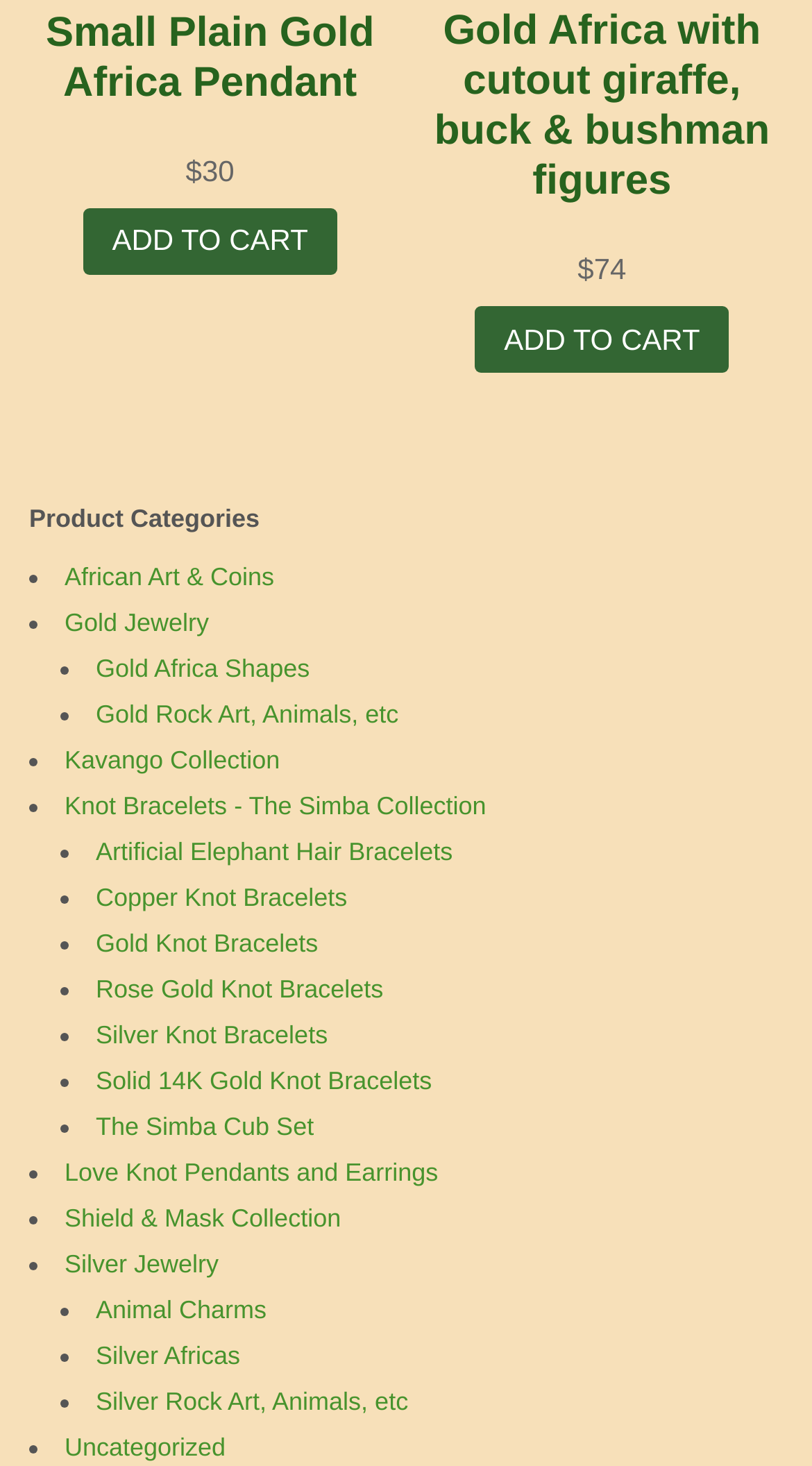Find and indicate the bounding box coordinates of the region you should select to follow the given instruction: "Browse 'Silver Jewelry' category".

[0.079, 0.852, 0.269, 0.872]